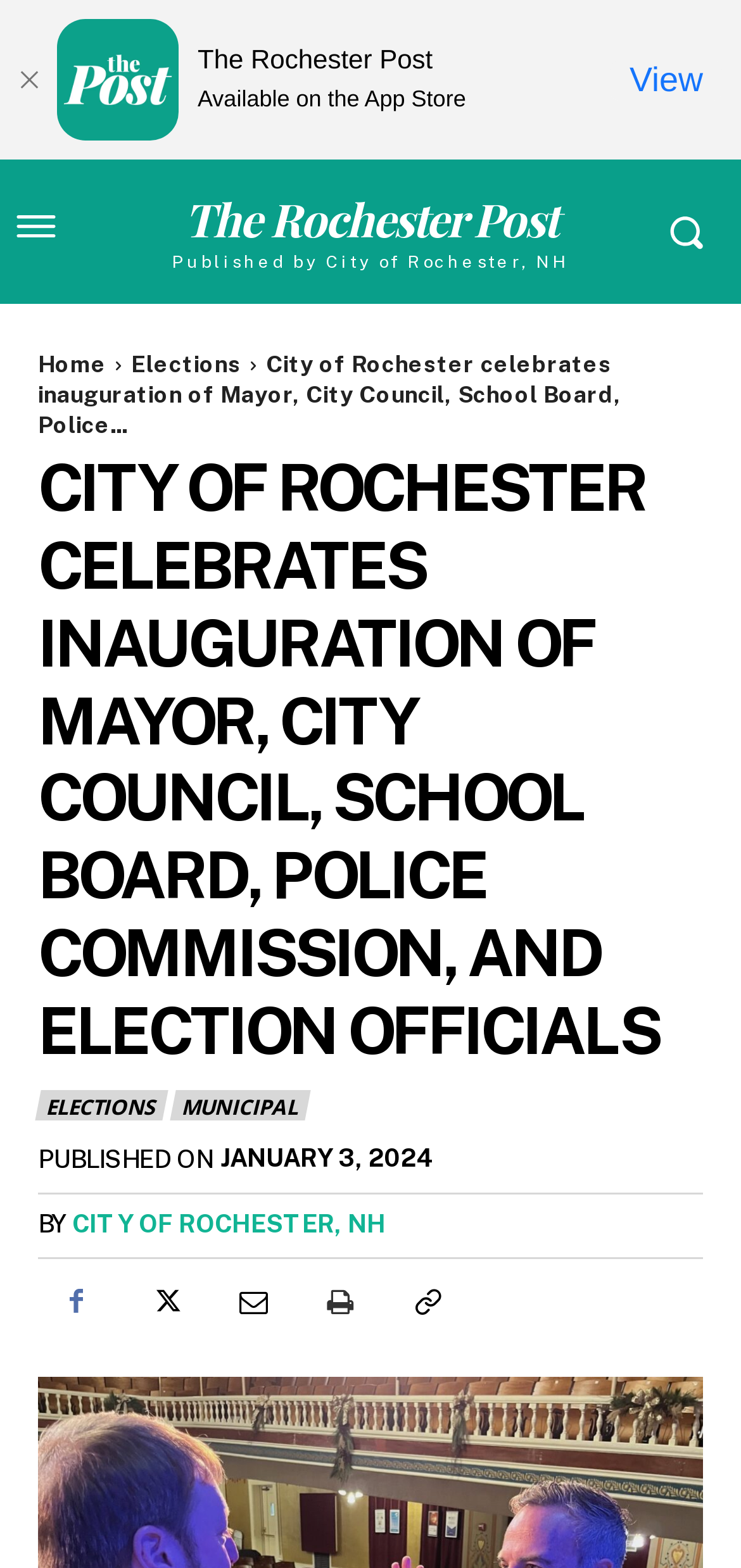Offer an in-depth caption of the entire webpage.

The webpage appears to be a news article from The Rochester Post, celebrating the inauguration of the Mayor, City Council, School Board, Police Commission, and Election Officials in the City of Rochester. 

At the top left of the page, there is an image, followed by a link to "The Rochester Post Published by City of Rochester, NH". On the top right, there is another image. 

Below these images, there is a navigation menu with links to "Home" and "Elections". Next to the navigation menu, there is a brief summary of the article, which is also the title of the webpage. 

The main heading of the article, "CITY OF ROCHESTER CELEBRATES INAUGURATION OF MAYOR, CITY COUNCIL, SCHOOL BOARD, POLICE COMMISSION, AND ELECTION OFFICIALS", is located below the navigation menu. 

Further down, there are links to "ELECTIONS" and "MUNICIPAL" on the left side, and a publication date "JANUARY 3, 2024" on the right side. 

The article is published by "CITY OF ROCHESTER, NH", and there are social media links at the bottom of the page. 

There is also a banner at the top of the page with a "Close this banner" link, and a promotion for The Rochester Post's mobile app on the App Store.